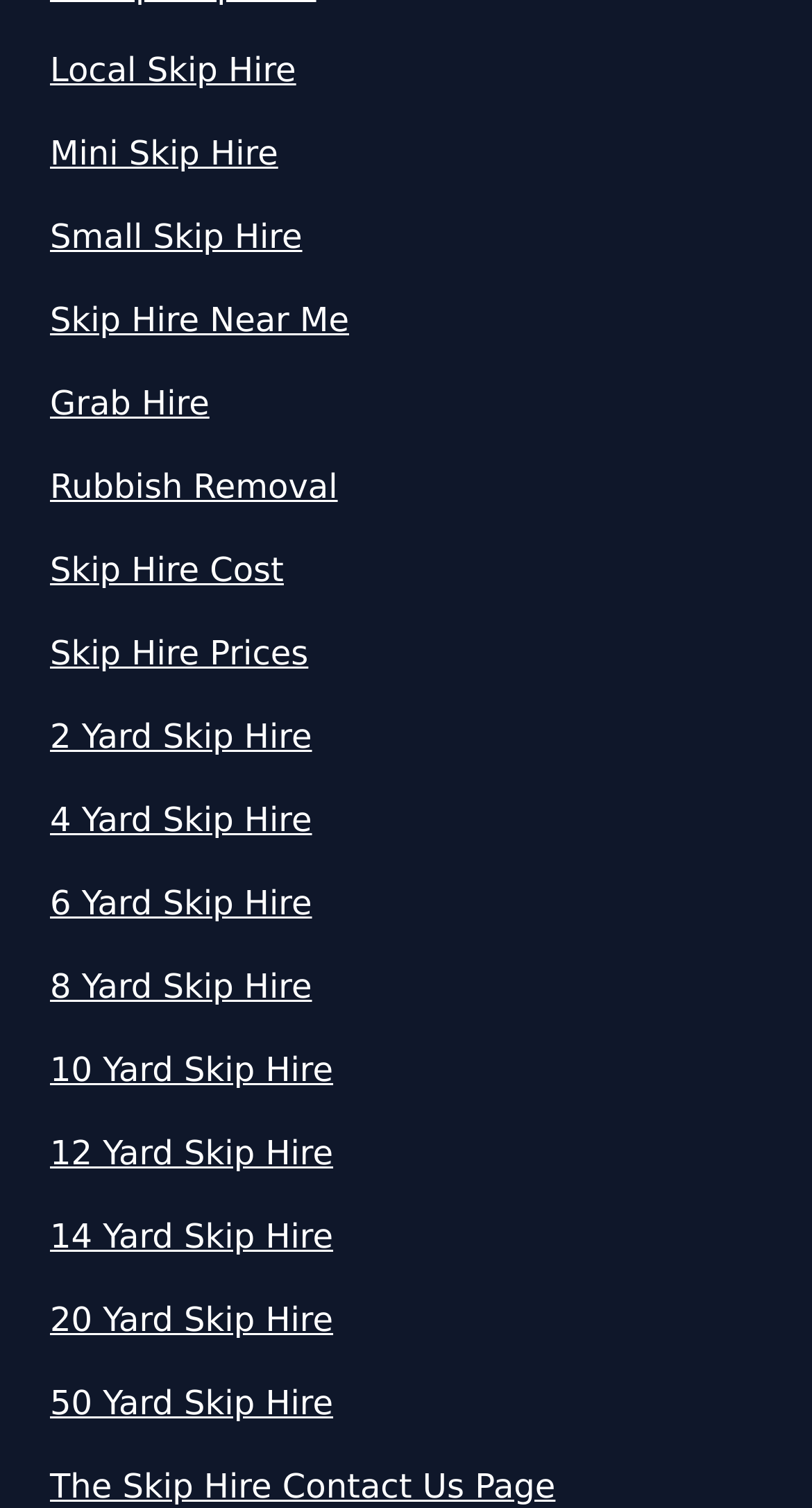Please give a short response to the question using one word or a phrase:
What is the location mentioned in the top links?

East Sussex